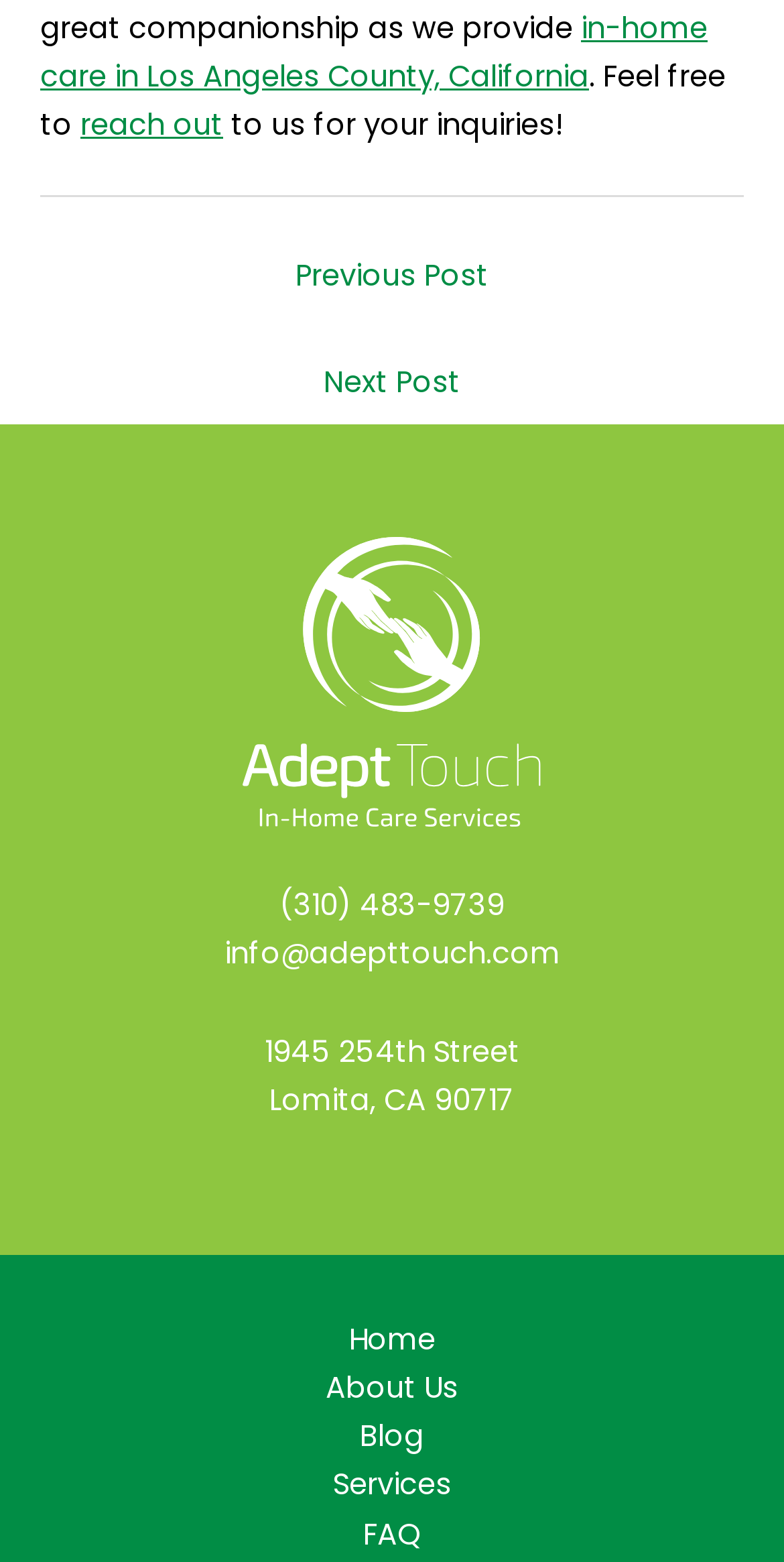What is the phone number of the company?
Offer a detailed and exhaustive answer to the question.

I found the phone number by looking at the static text elements on the webpage. The phone number is displayed as '(310) 483-9739' which is located at the coordinates [0.356, 0.566, 0.644, 0.592] on the webpage.